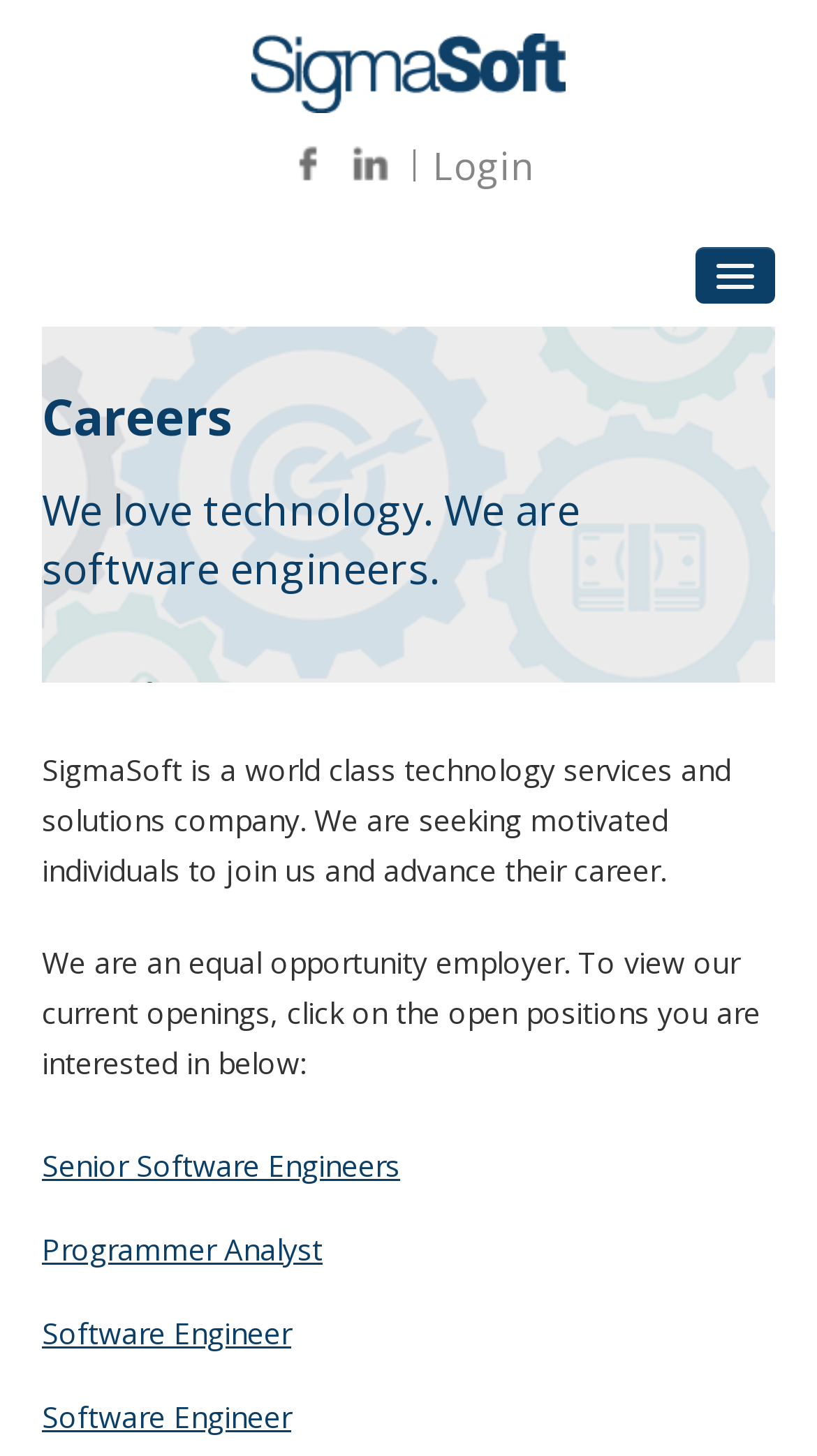Kindly determine the bounding box coordinates for the clickable area to achieve the given instruction: "read about Company".

[0.228, 0.463, 0.369, 0.488]